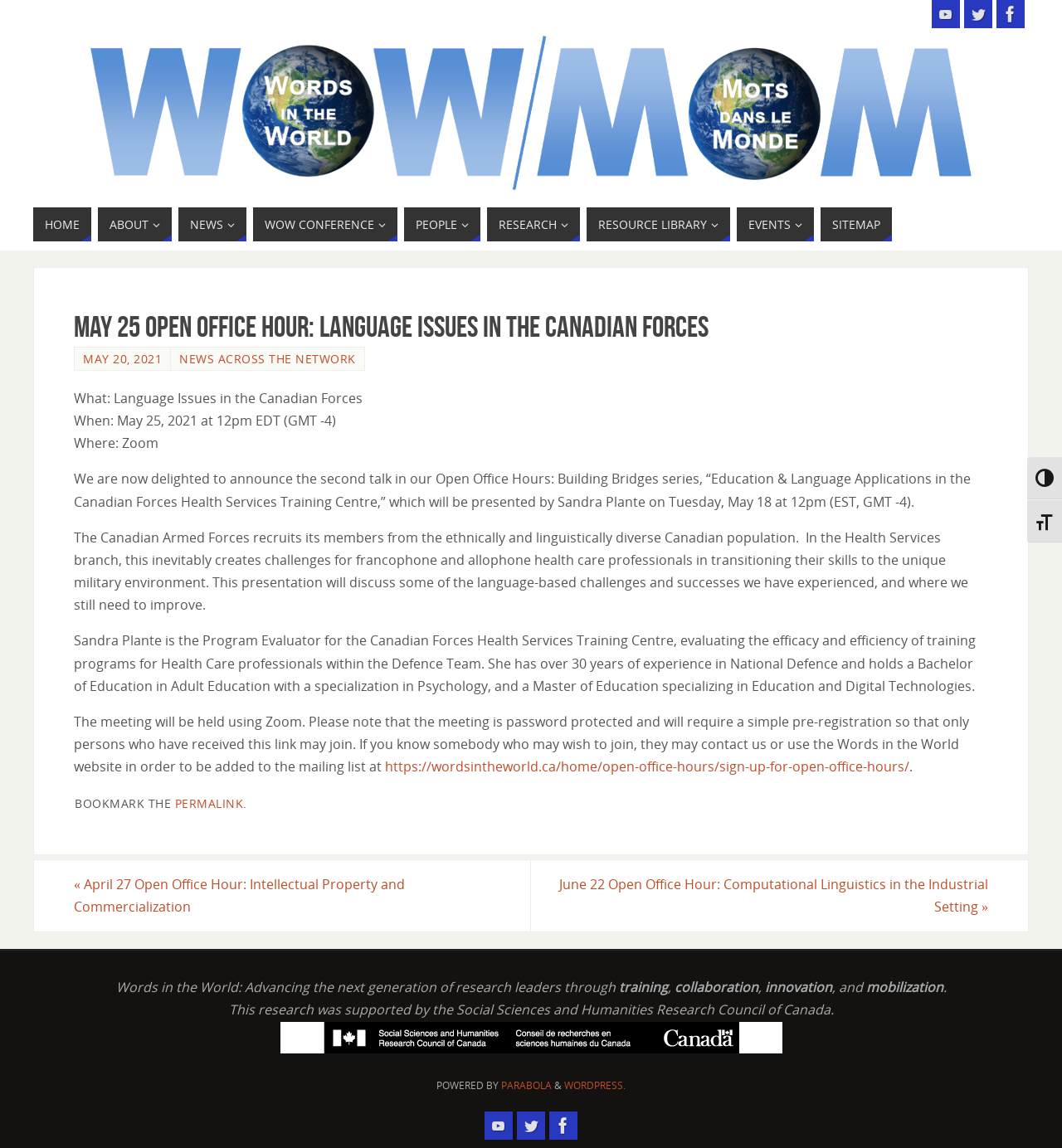Please provide the bounding box coordinates for the UI element as described: "Sitemap". The coordinates must be four floats between 0 and 1, represented as [left, top, right, bottom].

[0.773, 0.181, 0.84, 0.21]